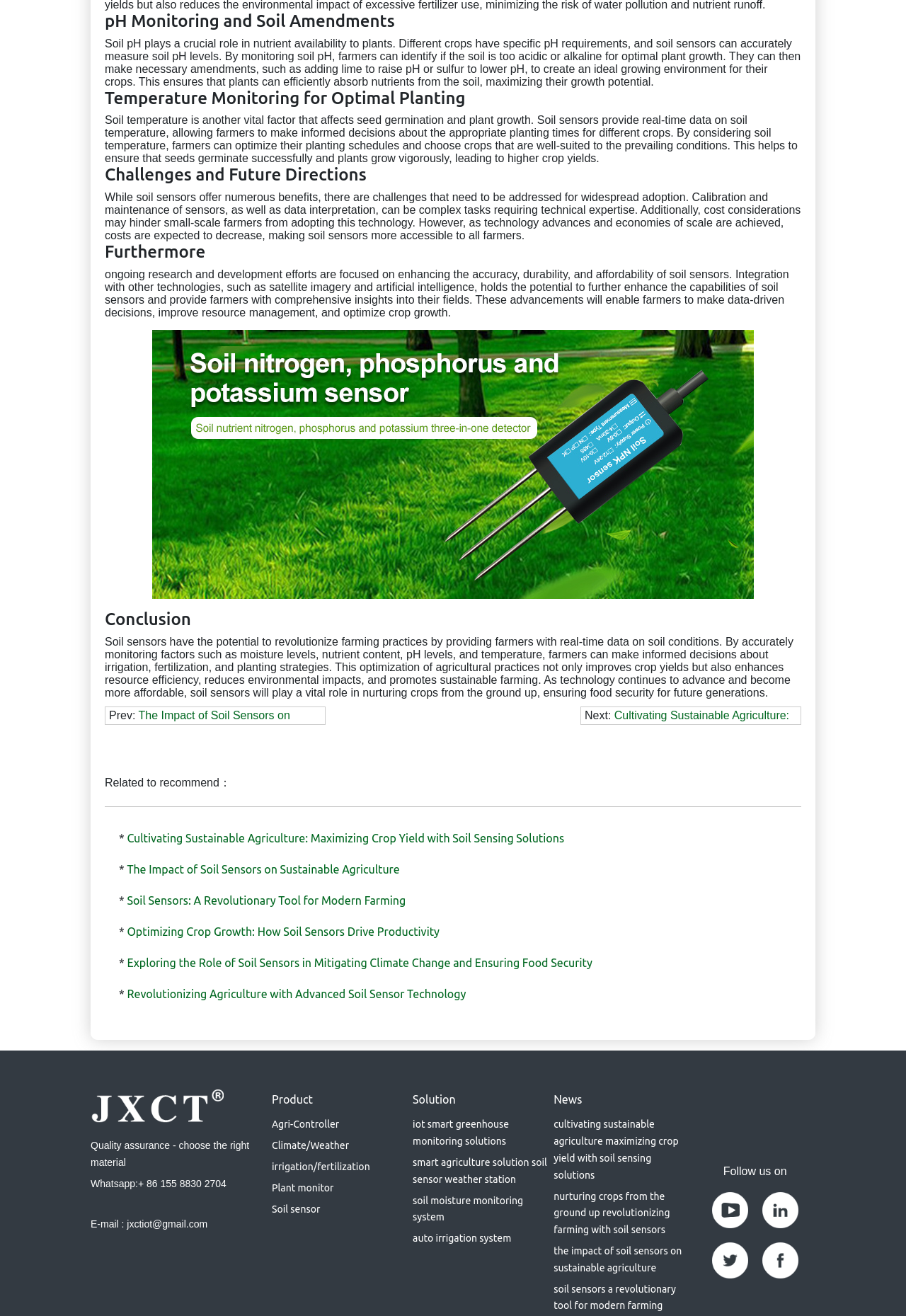Can you determine the bounding box coordinates of the area that needs to be clicked to fulfill the following instruction: "Click on 'Soil Sensors: A Revolutionary Tool for Modern Farming'"?

[0.14, 0.68, 0.448, 0.689]